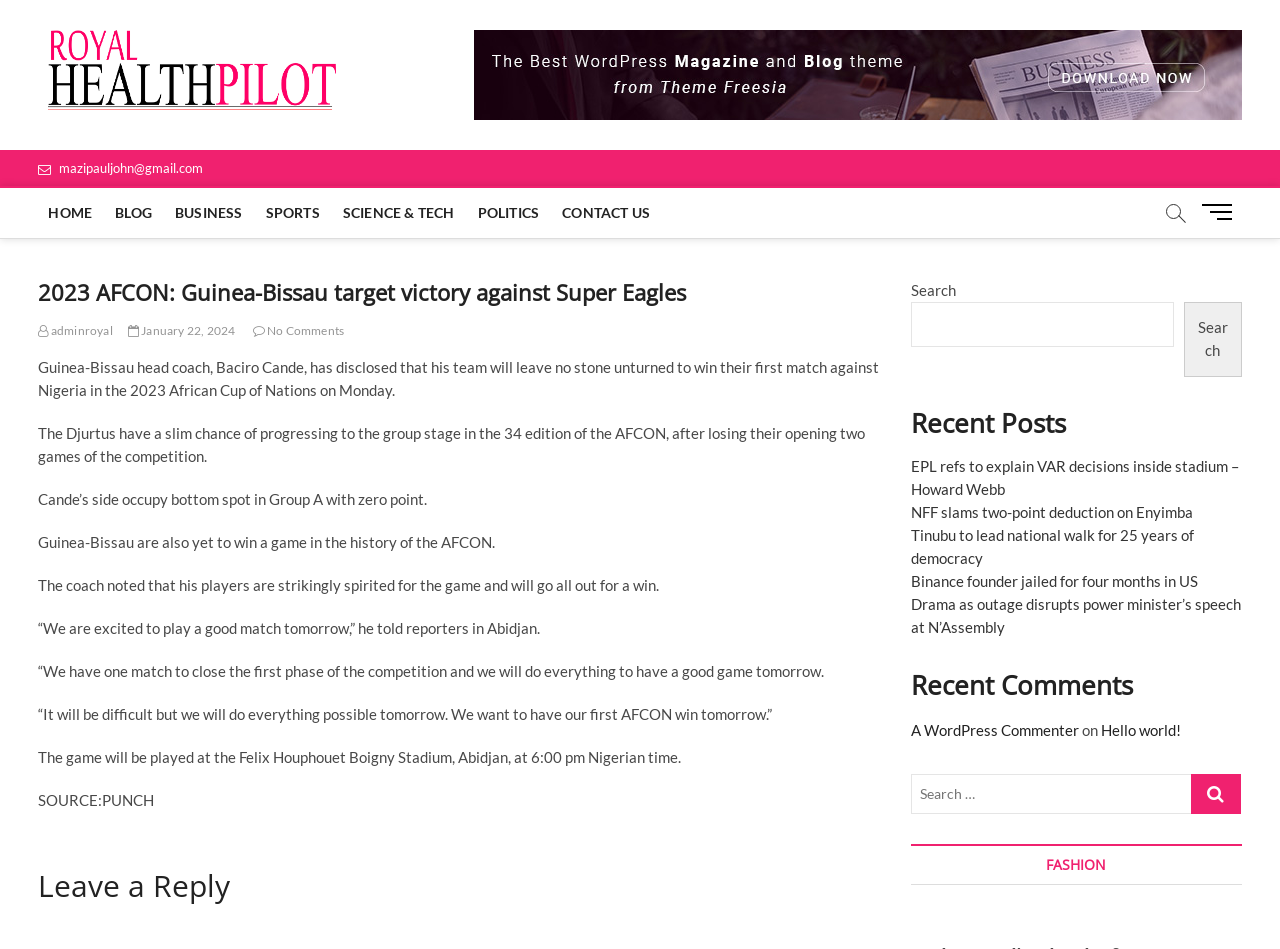Please give a short response to the question using one word or a phrase:
What is the name of the stadium where the Guinea-Bissau vs Nigeria match will be played?

Felix Houphouet Boigny Stadium